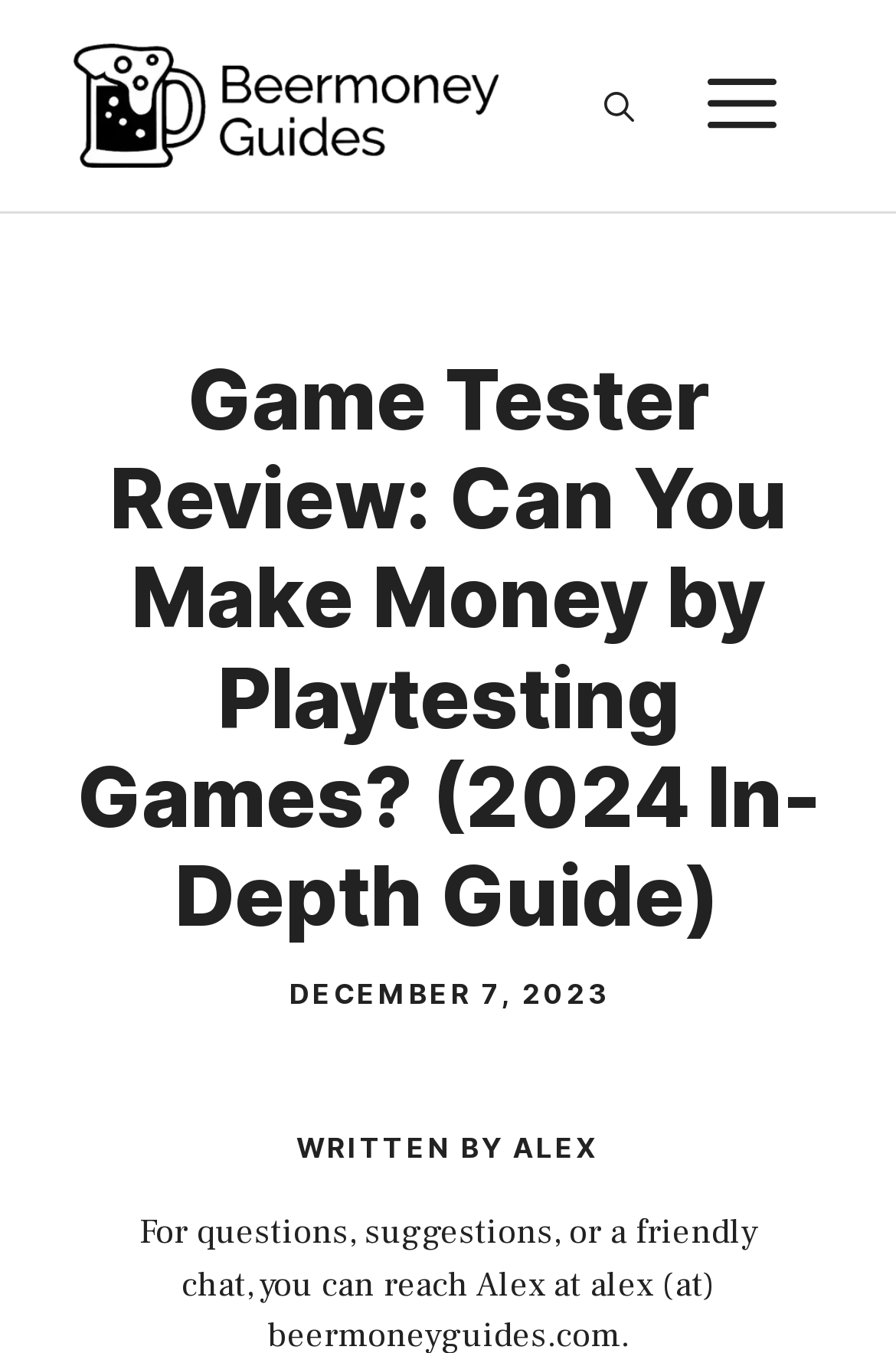What is the date of the article?
From the image, provide a succinct answer in one word or a short phrase.

DECEMBER 7, 2023